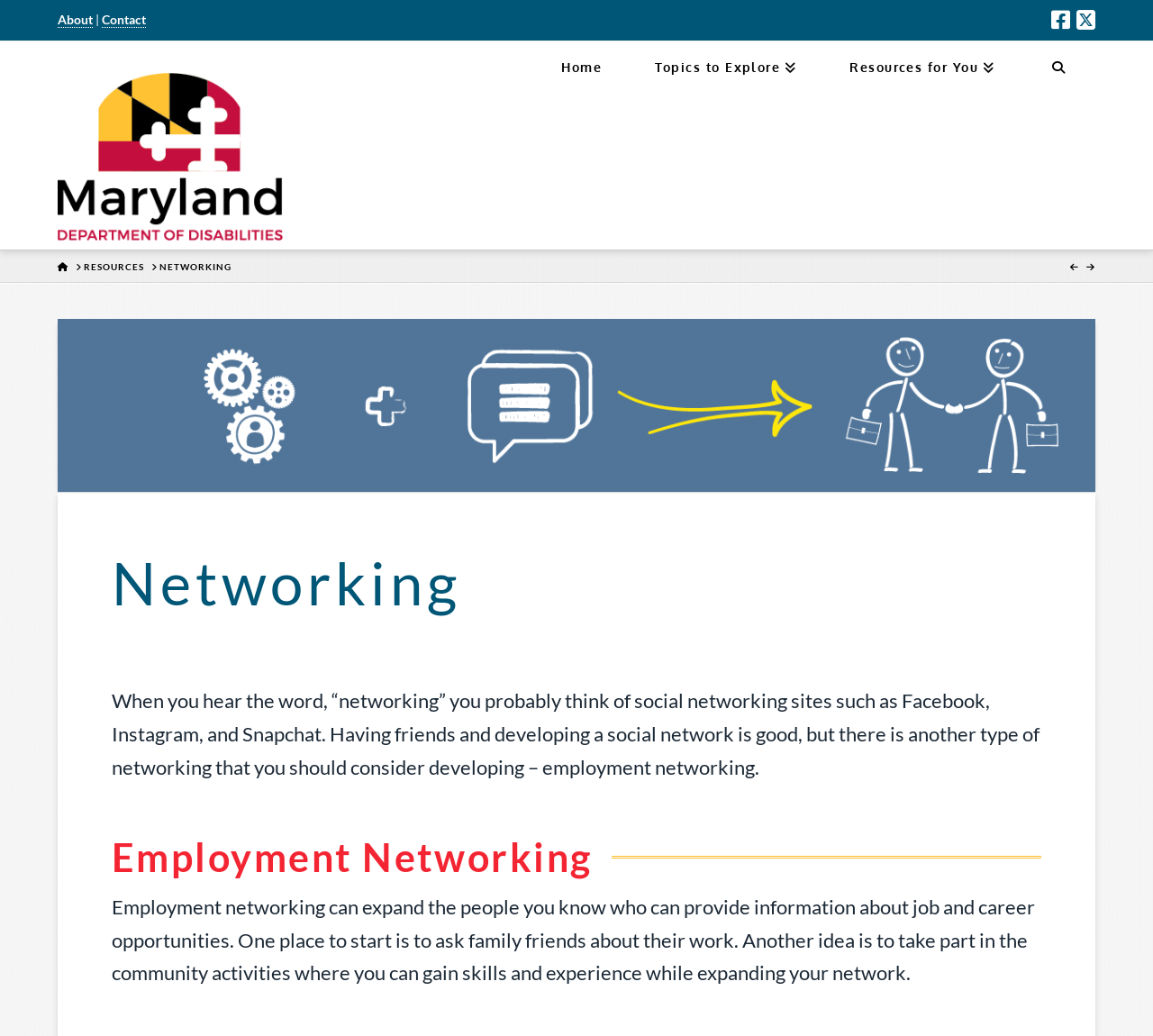Articulate a detailed summary of the webpage's content and design.

The webpage is about networking, specifically employment networking, and is part of the Maryland PROMISE website. At the top left, there are navigation links to "About", "Contact", and "Maryland PROMISE", along with a logo image of Maryland PROMISE. On the top right, there are social media links to Facebook and Twitter.

Below the navigation links, there is a horizontal menu with links to "Home", "Topics to Explore", "Resources for You", and an empty link. Underneath this menu, there is a breadcrumb navigation section with links to "HOME", "RESOURCES", and "NETWORKING".

The main content of the page is divided into sections. The first section has a heading "Networking" and a paragraph of text that explains the concept of employment networking. The second section has a heading "Employment Networking" and a paragraph of text that provides tips on how to start building an employment network, such as asking family and friends about their work and participating in community activities.

There is also a large image that spans the width of the page, located below the navigation links and above the main content sections.